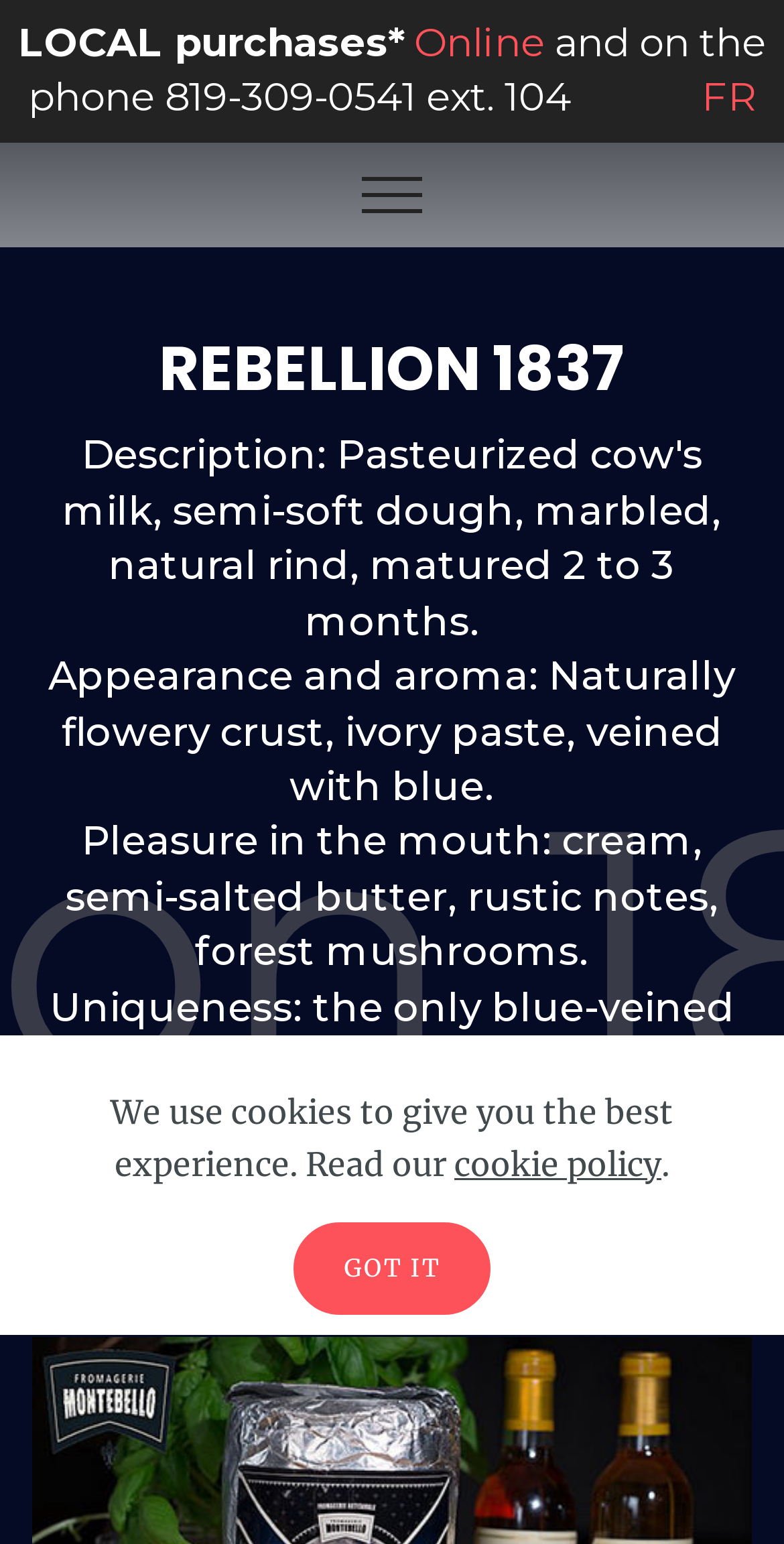Identify the bounding box coordinates for the UI element described as follows: FR. Use the format (top-left x, top-left y, bottom-right x, bottom-right y) and ensure all values are floating point numbers between 0 and 1.

[0.882, 0.047, 0.964, 0.079]